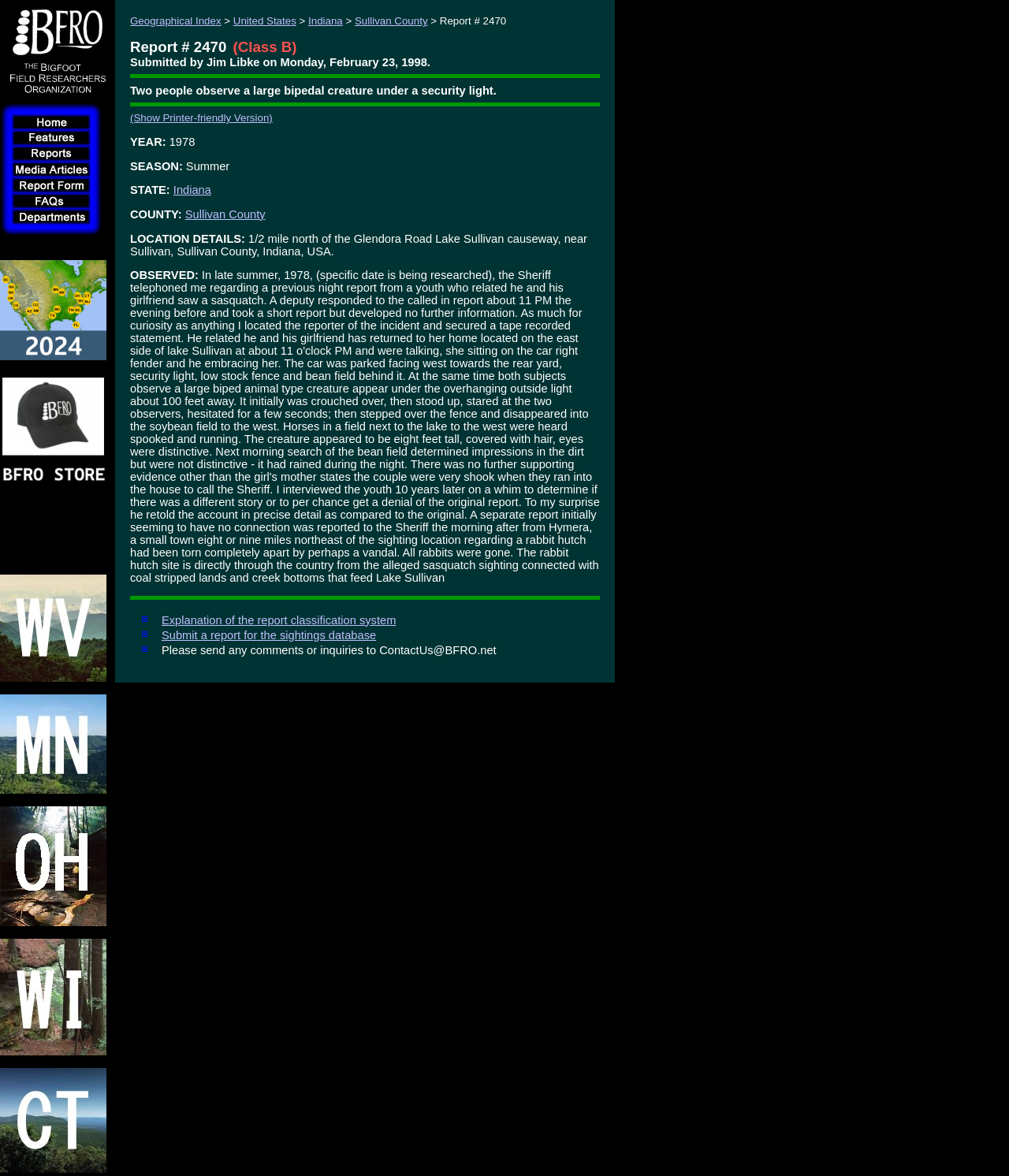Specify the bounding box coordinates of the element's area that should be clicked to execute the given instruction: "View Report # 2470". The coordinates should be four float numbers between 0 and 1, i.e., [left, top, right, bottom].

[0.118, 0.003, 0.605, 0.577]